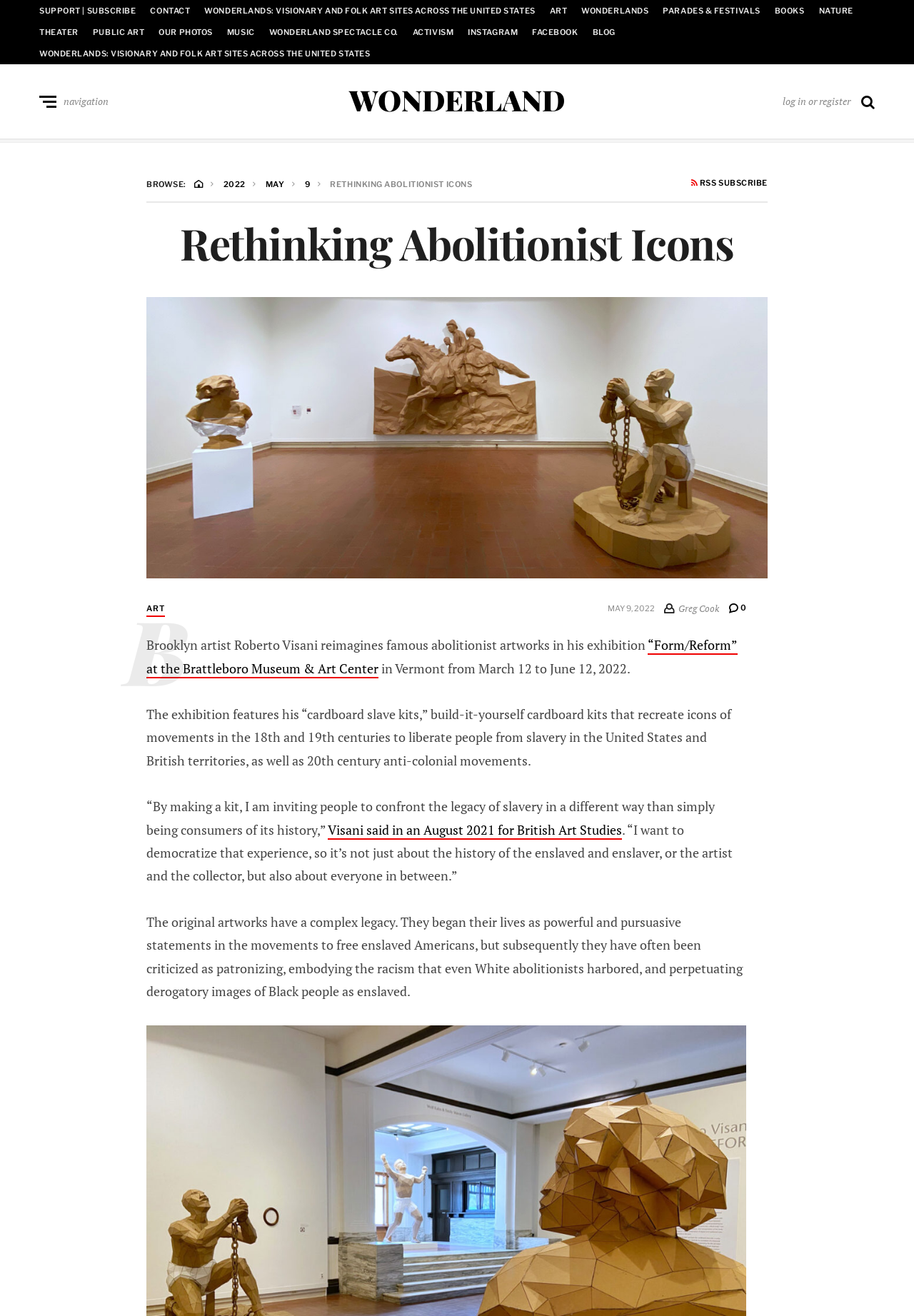Please find the bounding box coordinates of the element that must be clicked to perform the given instruction: "Read the article about Trump's comments". The coordinates should be four float numbers from 0 to 1, i.e., [left, top, right, bottom].

None